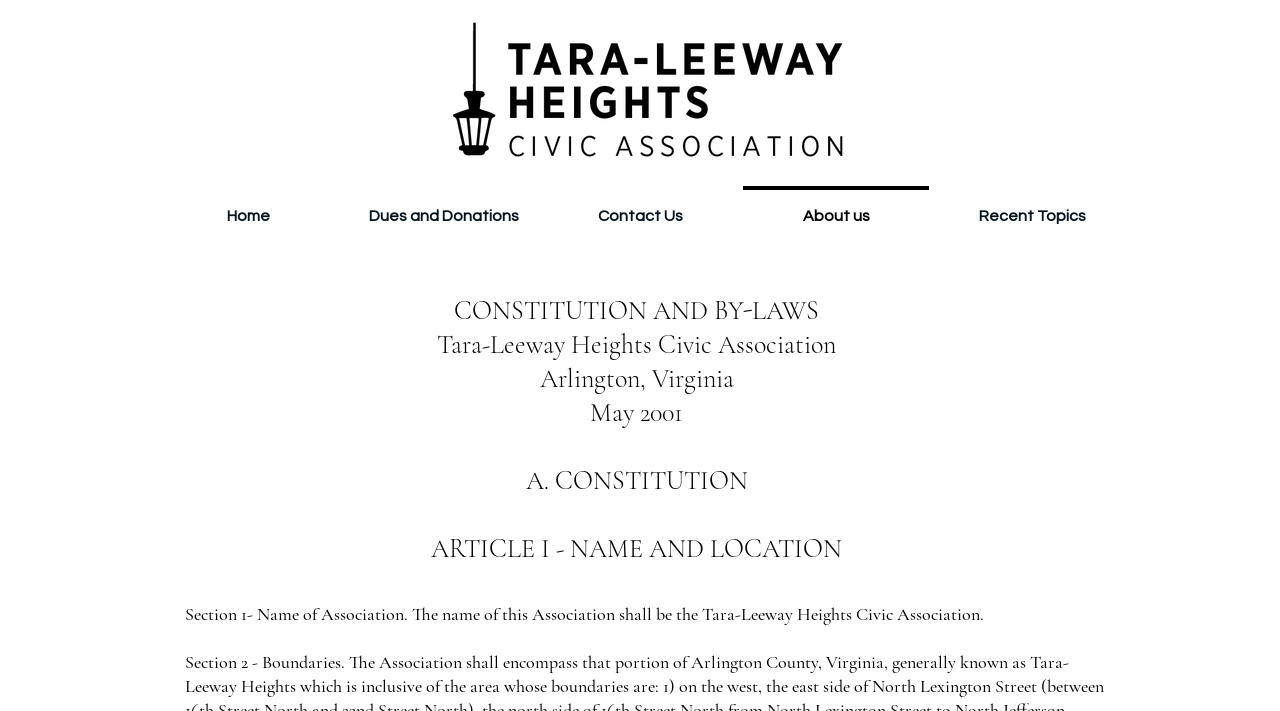Please give a concise answer to this question using a single word or phrase: 
What is the topic of Section 1 in the constitution?

Name of Association